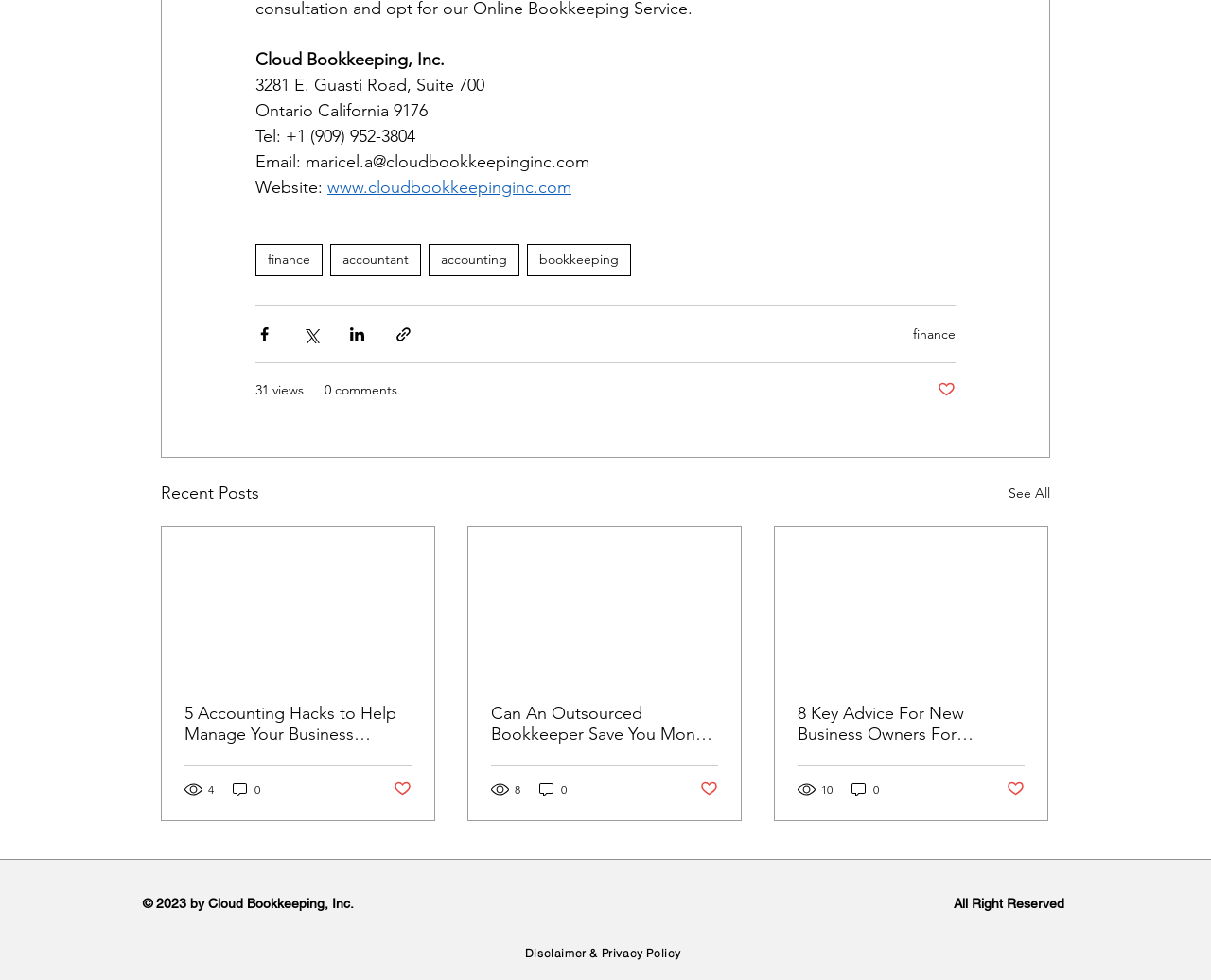Please specify the bounding box coordinates for the clickable region that will help you carry out the instruction: "Click the 'Share via Facebook' button".

[0.211, 0.332, 0.226, 0.35]